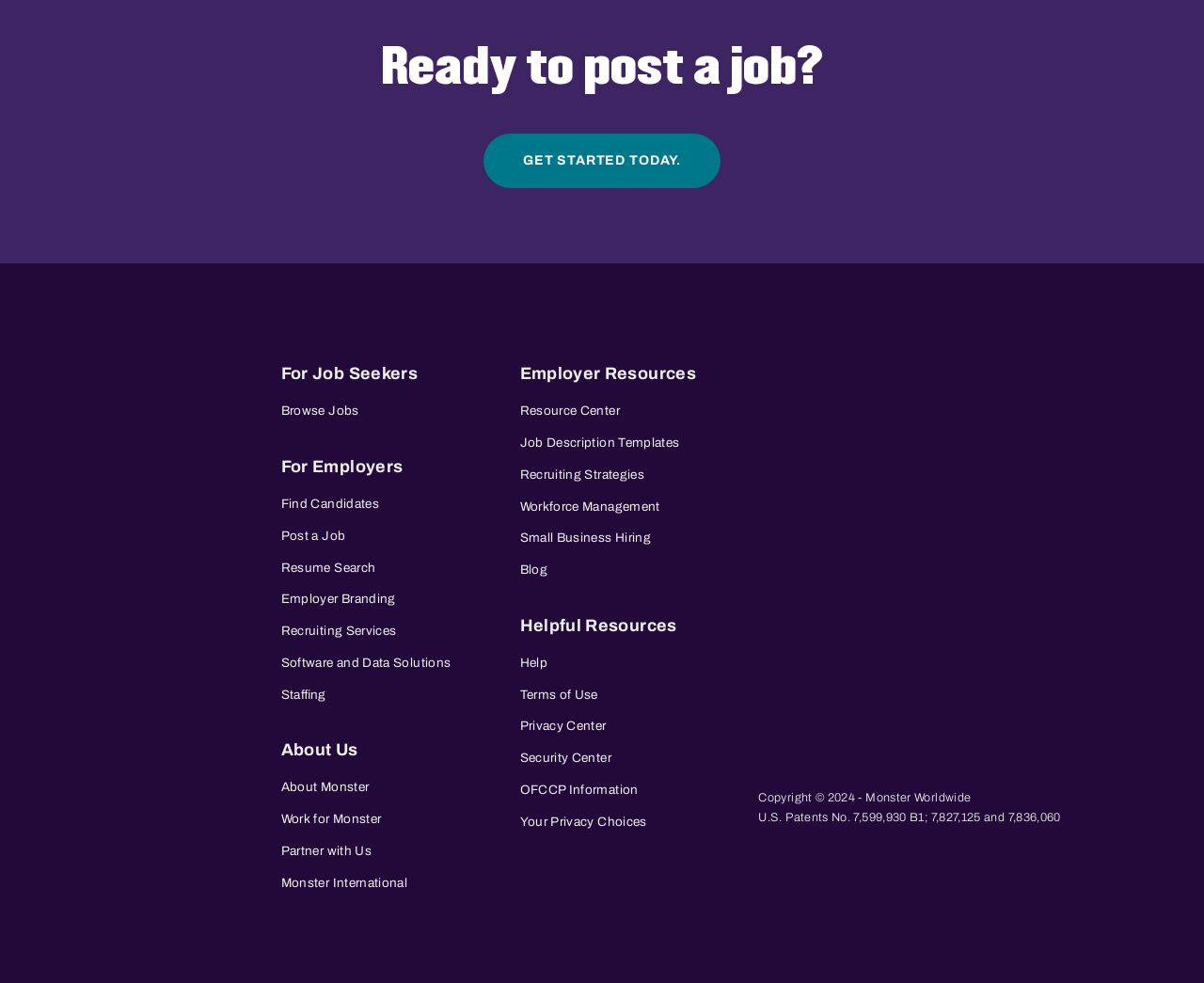Locate the bounding box coordinates of the clickable element to fulfill the following instruction: "Follow Monster on Facebook". Provide the coordinates as four float numbers between 0 and 1 in the format [left, top, right, bottom].

[0.634, 0.359, 0.67, 0.393]